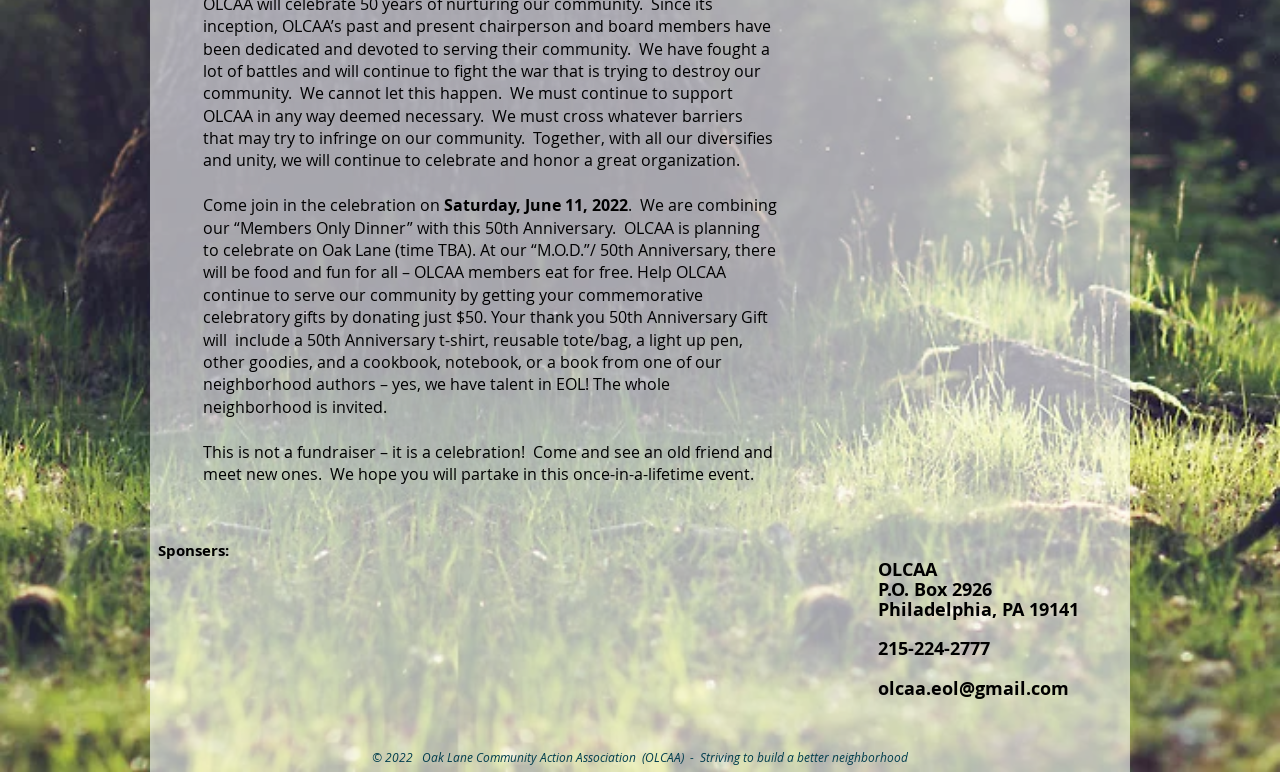Determine the bounding box of the UI component based on this description: "olcaa.eol@gmail.com". The bounding box coordinates should be four float values between 0 and 1, i.e., [left, top, right, bottom].

[0.686, 0.875, 0.835, 0.908]